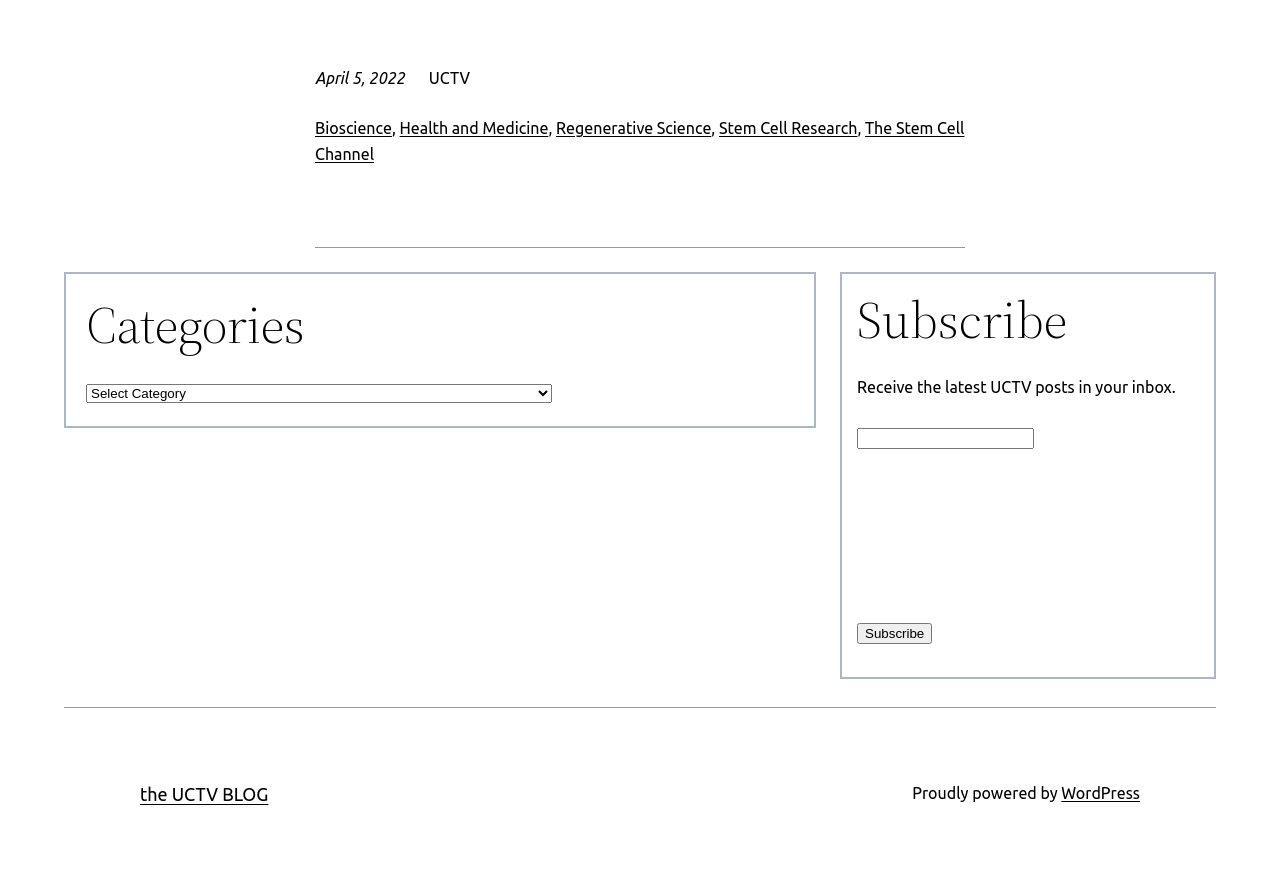Pinpoint the bounding box coordinates of the element that must be clicked to accomplish the following instruction: "Learn about Stem Cell Research". The coordinates should be in the format of four float numbers between 0 and 1, i.e., [left, top, right, bottom].

[0.562, 0.136, 0.67, 0.157]